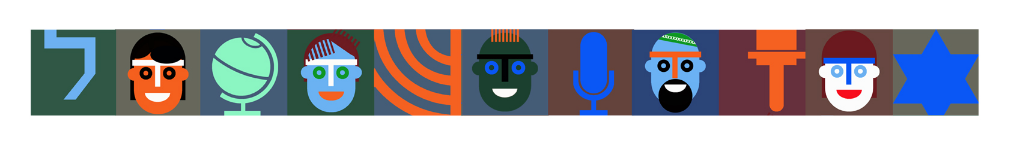Provide a thorough description of the image.

The image features a colorful and playful arrangement of stylized icons representing diverse individuals and objects. Each icon has a distinct appearance, showcasing a variety of facial expressions, hairstyles, and accessories, reflecting a vibrant community. 

From left to right, the series begins with a graphic representation of a number seven, followed by an individual with dark hair and a friendly expression. Next, a globe symbolizes exploration or global themes, and another person with bright blue facial tones and a geometric pattern on their headwear appears. There’s a figure with a green beard, which is a nod to joyful diversity, and a microphone, likely indicating a focus on conversation or broadcasting. 

The sequence continues with a blue-toned character featuring a darker beard, followed by a graphic that might represent a torch or a tool, emphasizing knowledge or creativity. A smiling individual with lighter facial features wraps up the collection, concluding with a blue star, which could symbolize unity or achievement. 

This captivating visual connects to themes of community, dialogue, and exploration, resonating with the values of inclusivity and shared experiences.